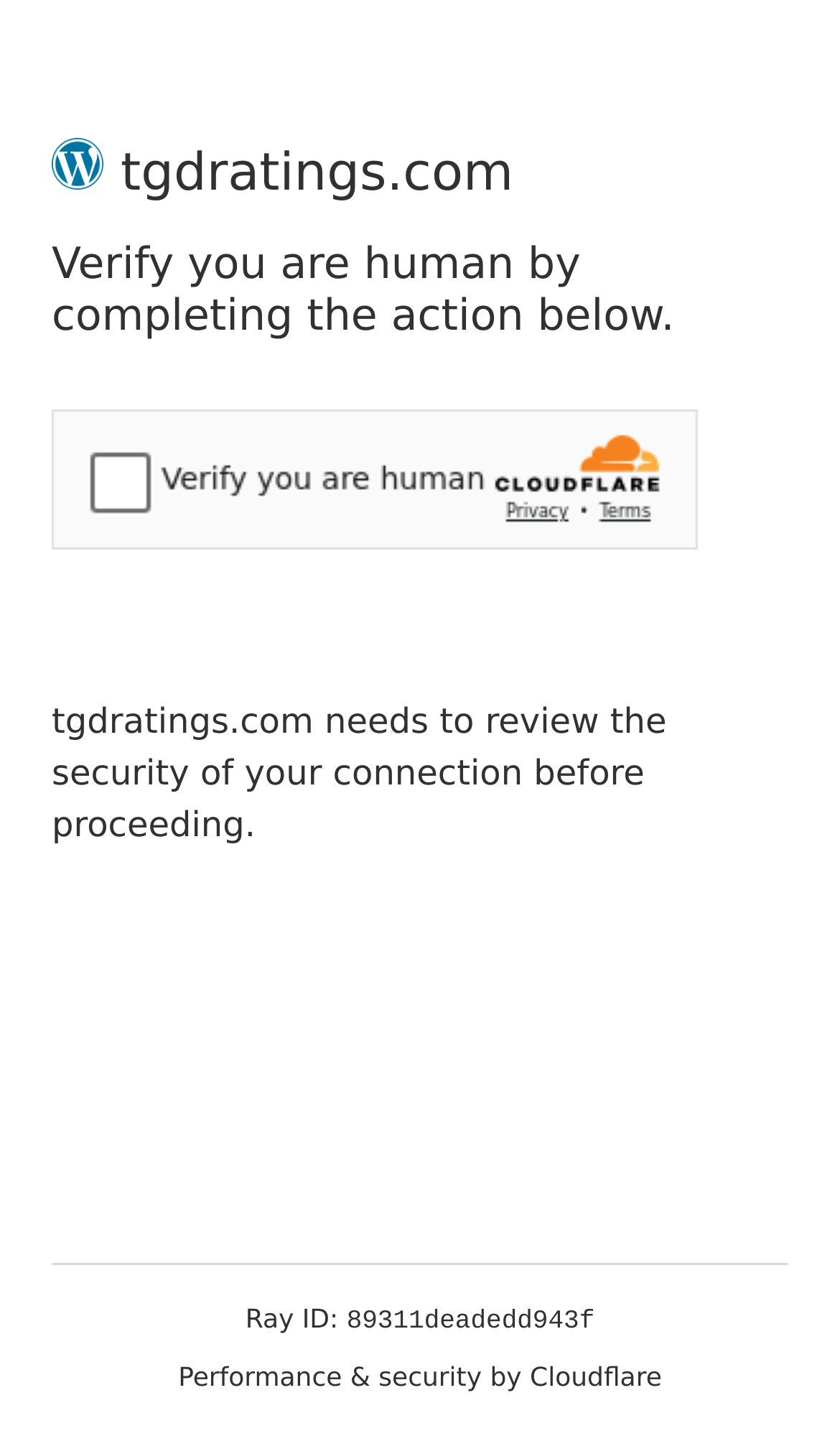Give an in-depth explanation of the webpage layout and content.

The webpage appears to be a security verification page. At the top, there is a heading with an icon for tgdratings.com, followed by another heading that instructs the user to verify they are human by completing an action below. 

Below the headings, there is an iframe containing a Cloudflare security challenge, which takes up a significant portion of the page. 

To the right of the iframe, there is a paragraph of text explaining that tgdratings.com needs to review the security of the user's connection before proceeding. 

At the bottom of the page, there is a section with three lines of text. The first line starts with "Ray ID:", followed by a unique identifier. The third line mentions "Performance & security by Cloudflare".